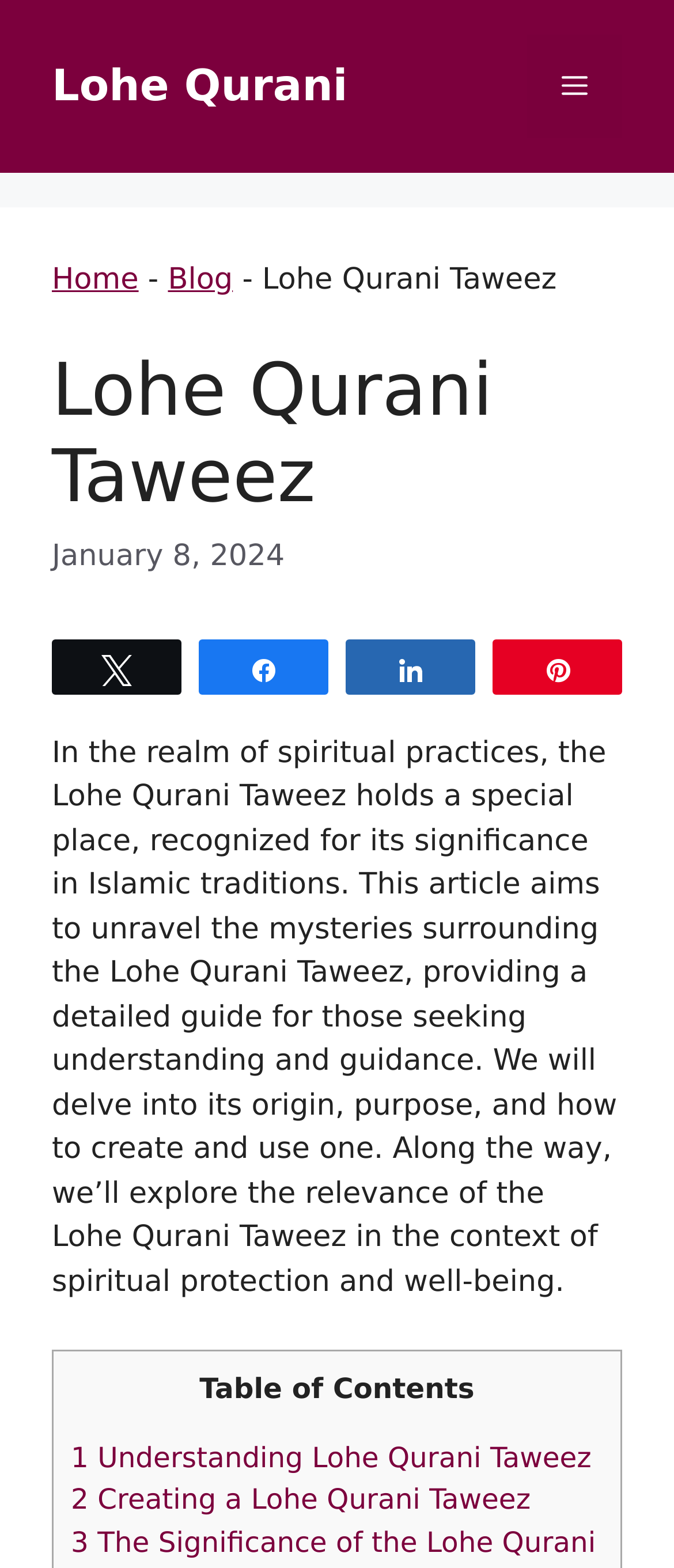How many social media sharing links are available?
Based on the image content, provide your answer in one word or a short phrase.

4